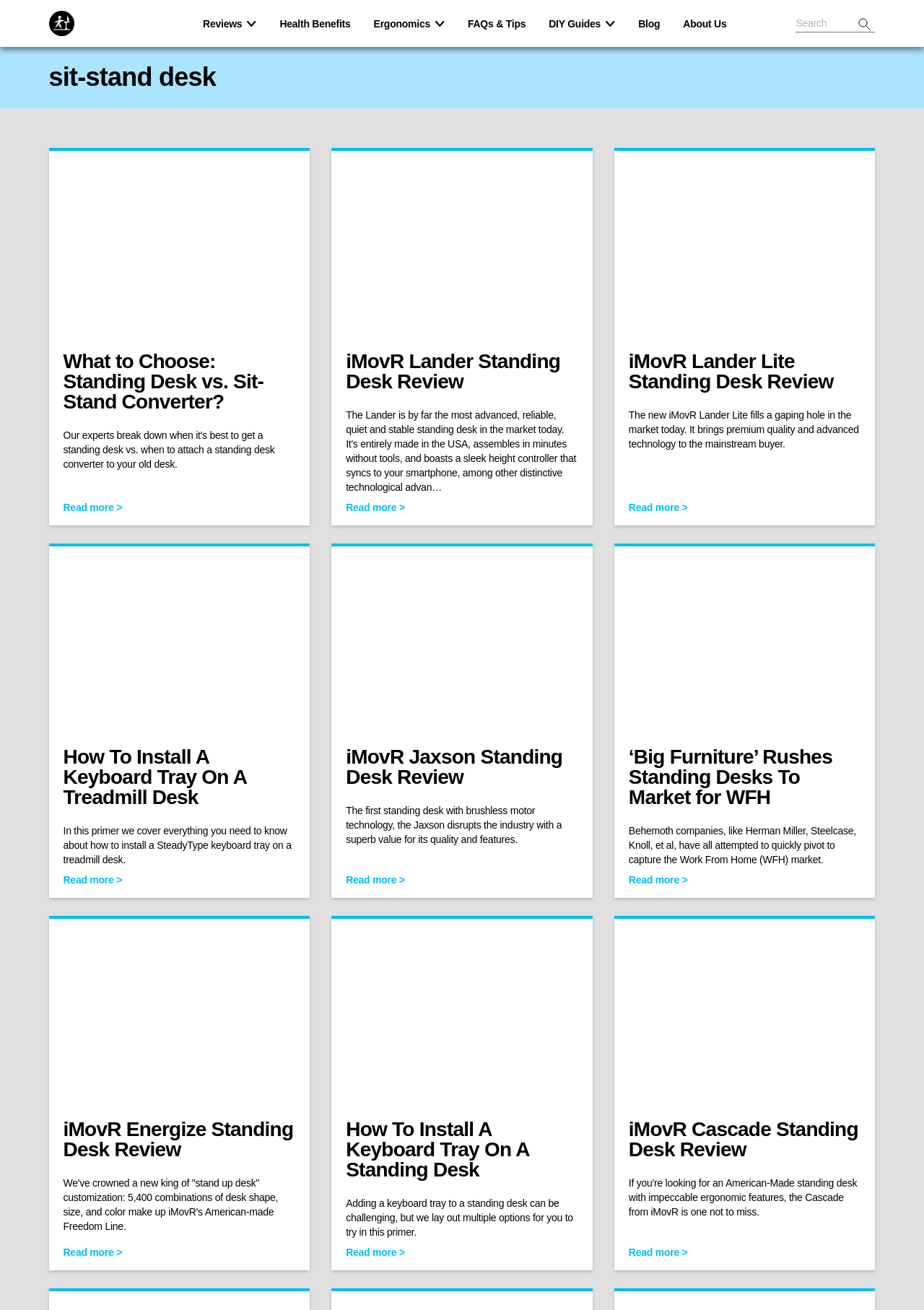Could you locate the bounding box coordinates for the section that should be clicked to accomplish this task: "Learn how to install a keyboard tray on a treadmill desk".

[0.068, 0.569, 0.266, 0.617]